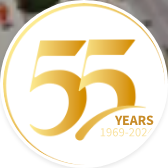What years are indicated on the badge?
Please use the image to provide a one-word or short phrase answer.

1969-2024